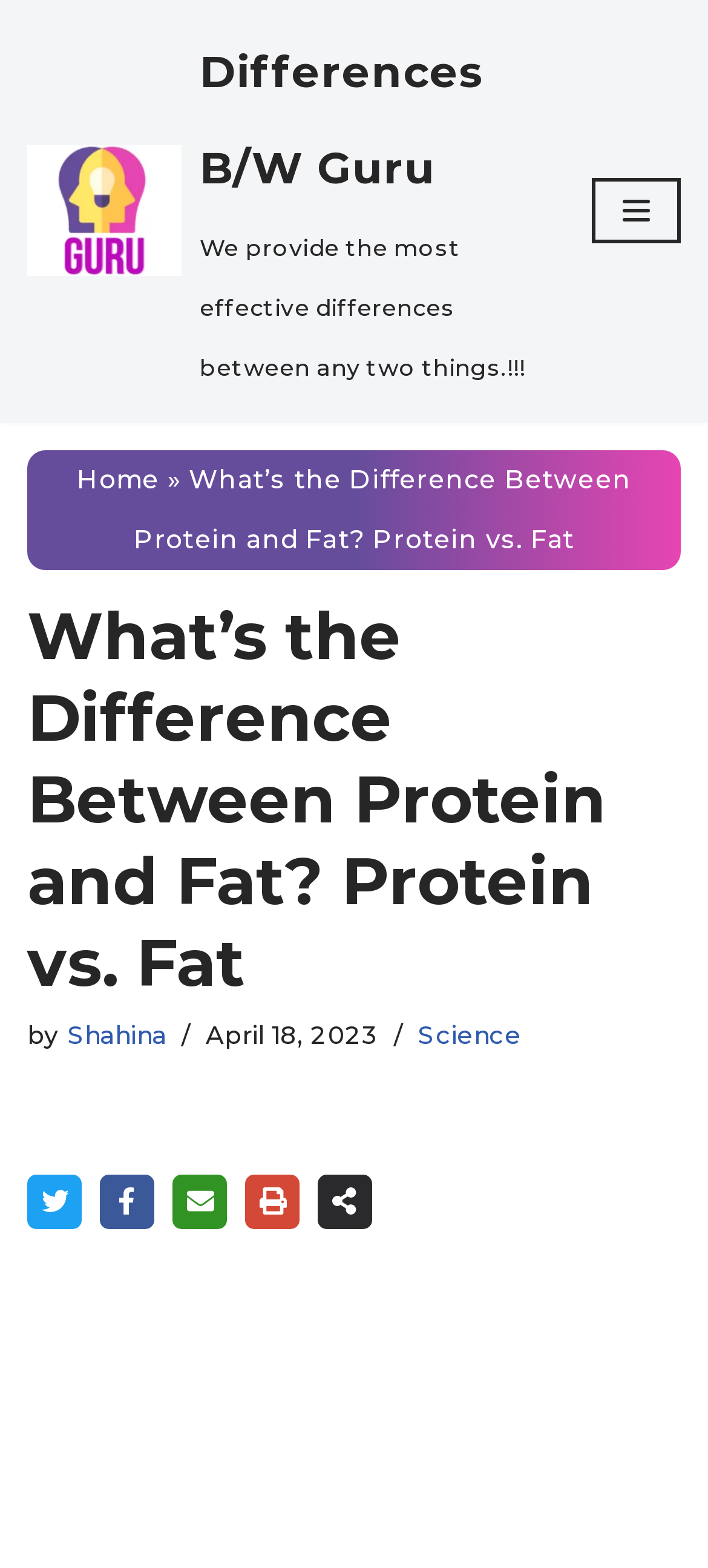Can you find the bounding box coordinates of the area I should click to execute the following instruction: "Go to the home page"?

[0.108, 0.295, 0.225, 0.316]